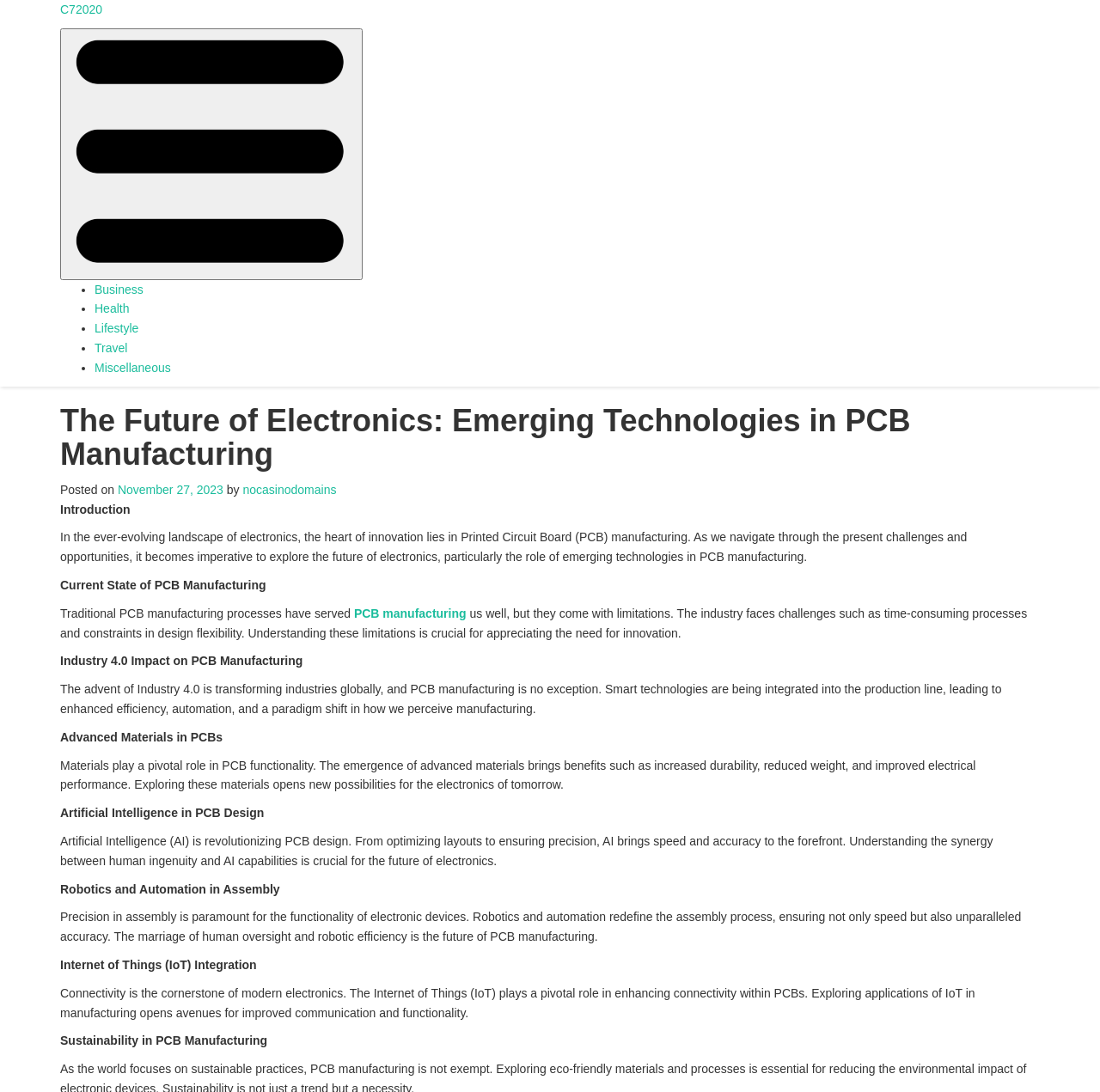Show the bounding box coordinates of the region that should be clicked to follow the instruction: "Read the article posted on November 27, 2023."

[0.107, 0.442, 0.203, 0.455]